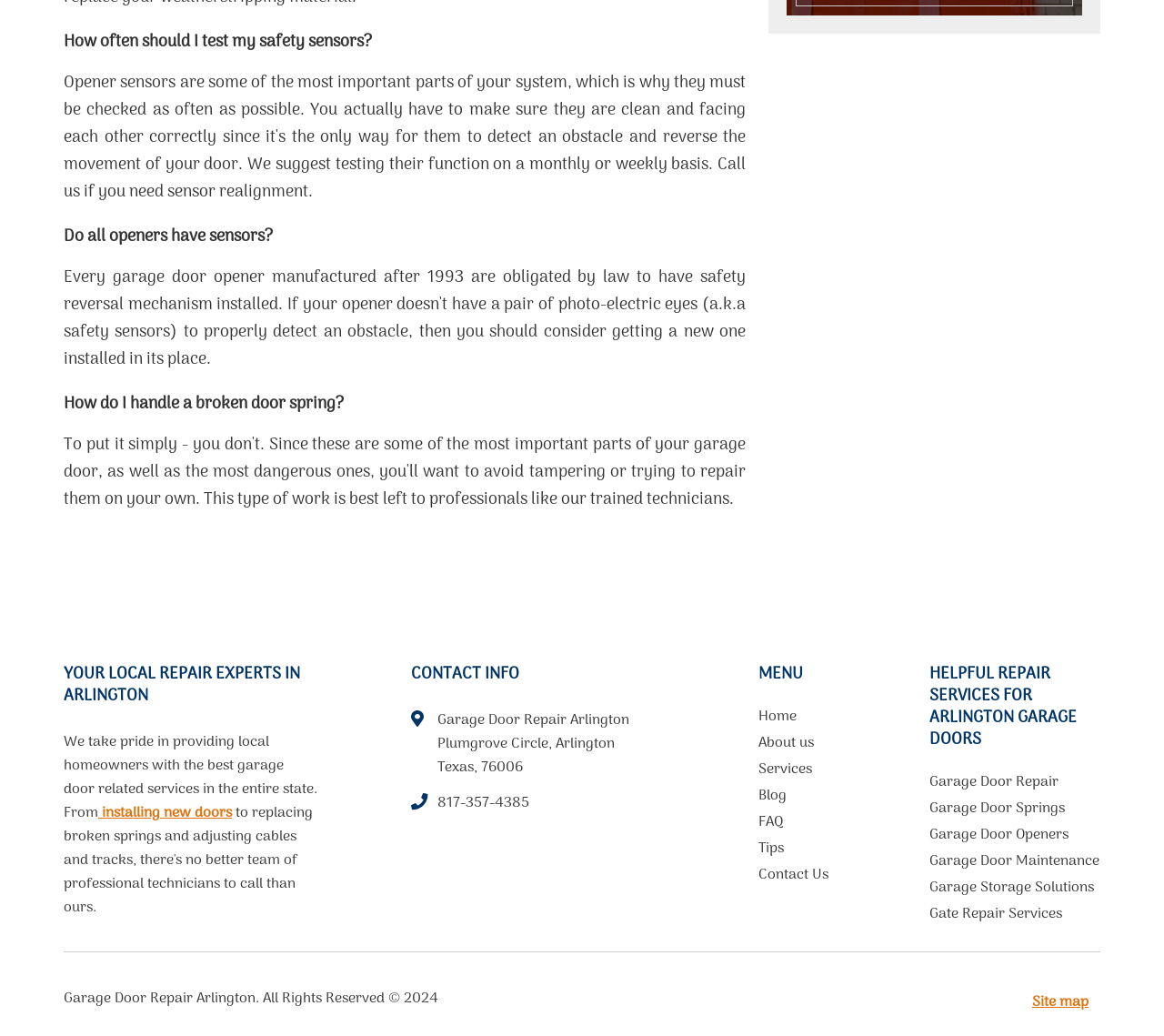Please determine the bounding box coordinates for the element that should be clicked to follow these instructions: "Click the 'Home' link".

None